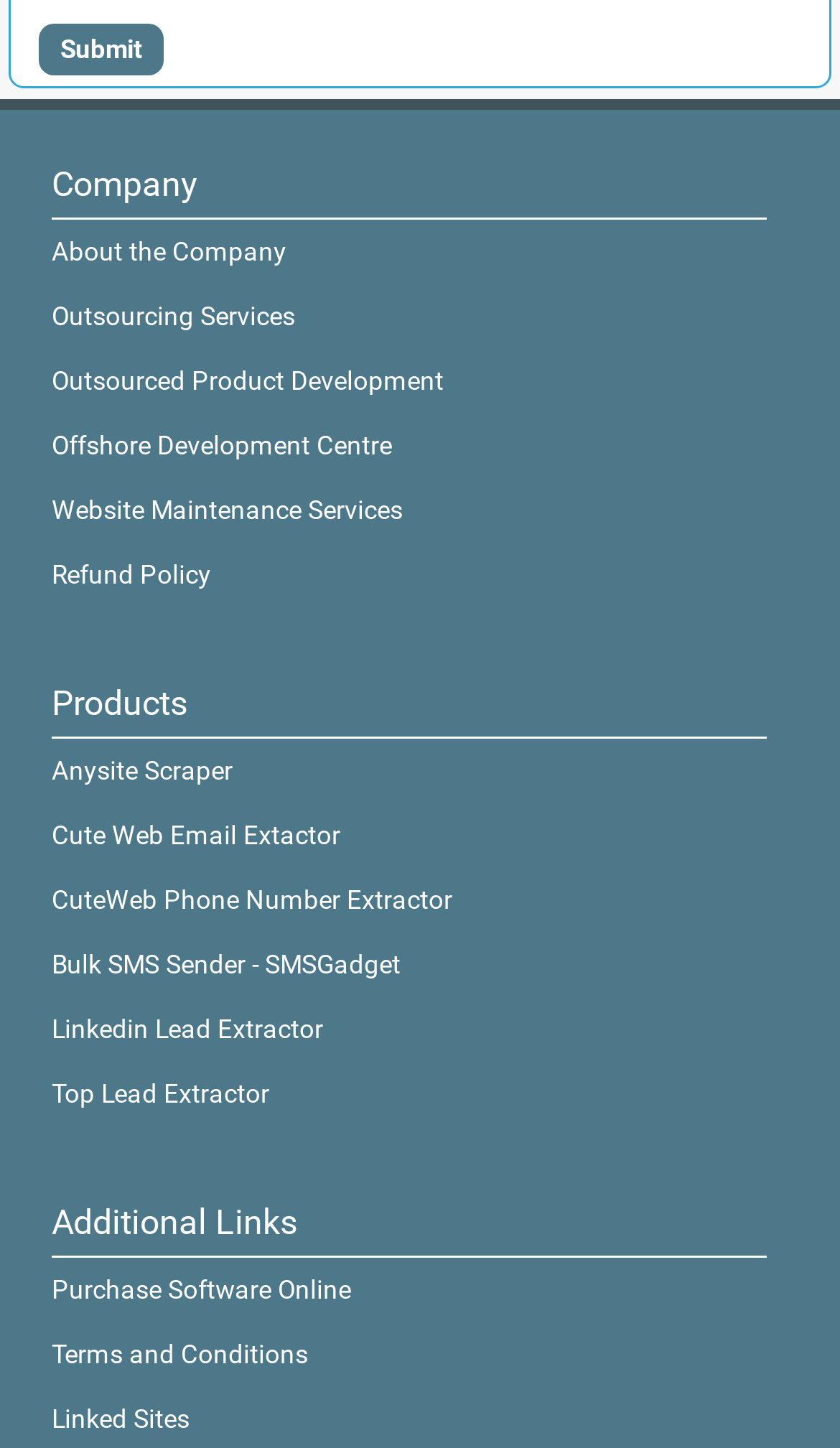Please locate the UI element described by "Bulk SMS Sender - SMSGadget" and provide its bounding box coordinates.

[0.061, 0.656, 0.477, 0.676]